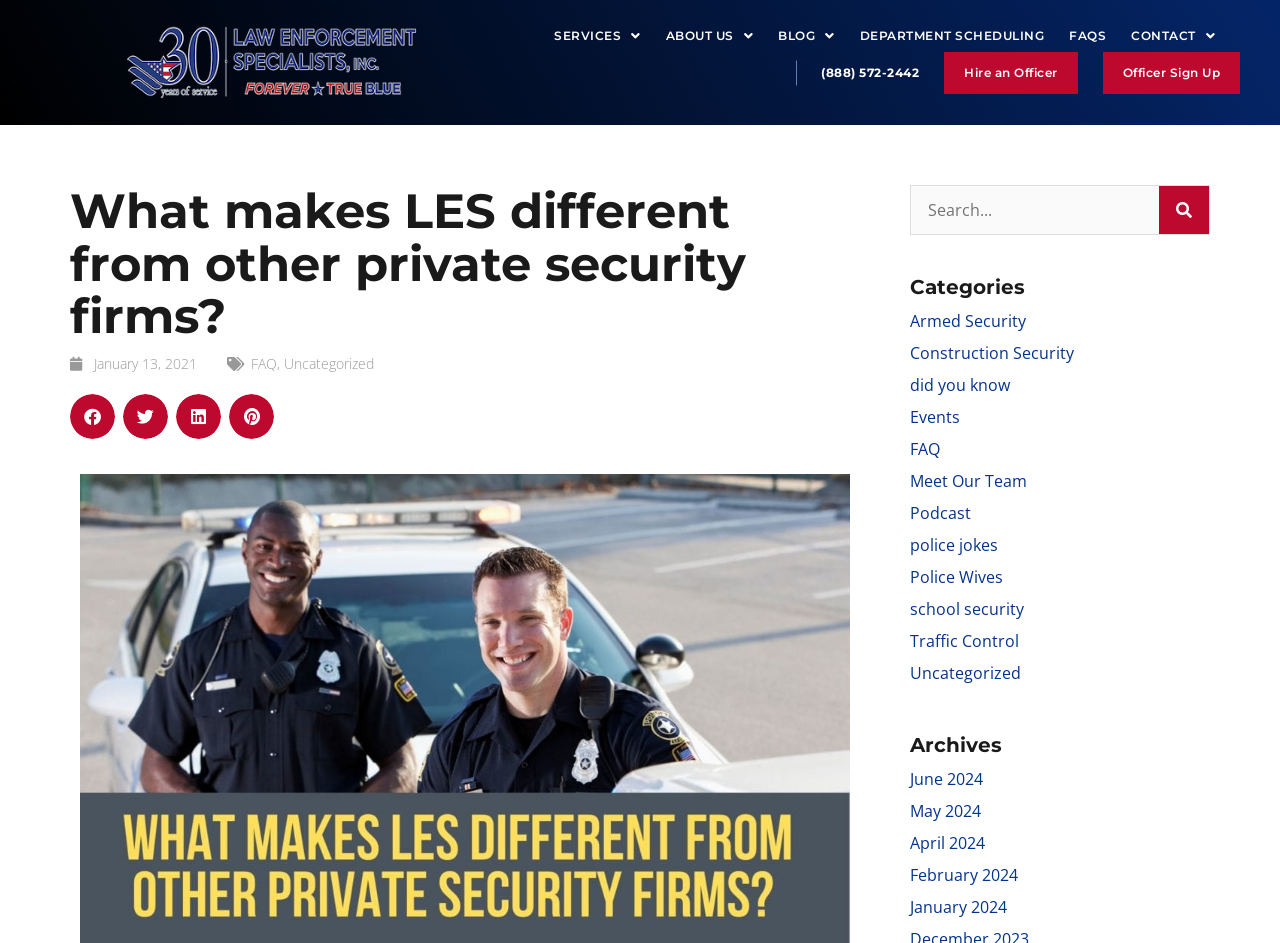Provide your answer in a single word or phrase: 
How many categories are listed?

13